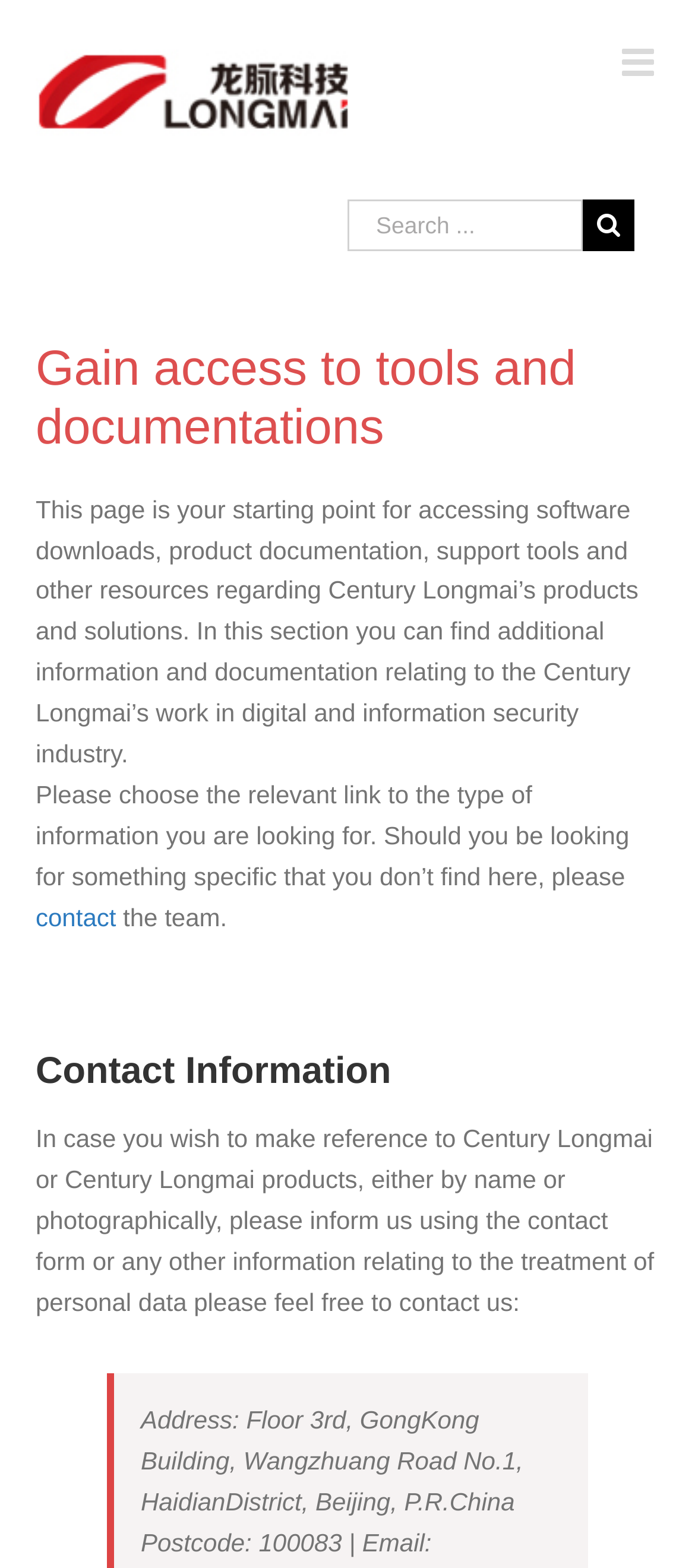Construct a comprehensive caption that outlines the webpage's structure and content.

The webpage is about tools and documentations provided by Century Longmai, a digital security company. At the top left corner, there is a logo of Century Longmai, which is a clickable link. On the top right corner, there is a toggle button for the mobile menu. 

Below the logo, there is a search bar that spans almost the entire width of the page, with a search input field and a search button on the right side. 

The main content of the page is divided into two sections. The first section has a heading that reads "Gain access to tools and documentations" and provides a brief introduction to the page's purpose. Below the introduction, there is a paragraph of text that explains the types of resources available on the page, including software downloads, product documentation, and support tools. 

The second section has a heading that reads "Contact Information" and provides information on how to contact Century Longmai, including a link to a contact form. There is also a paragraph of text that explains the company's policy on referencing their name or products.